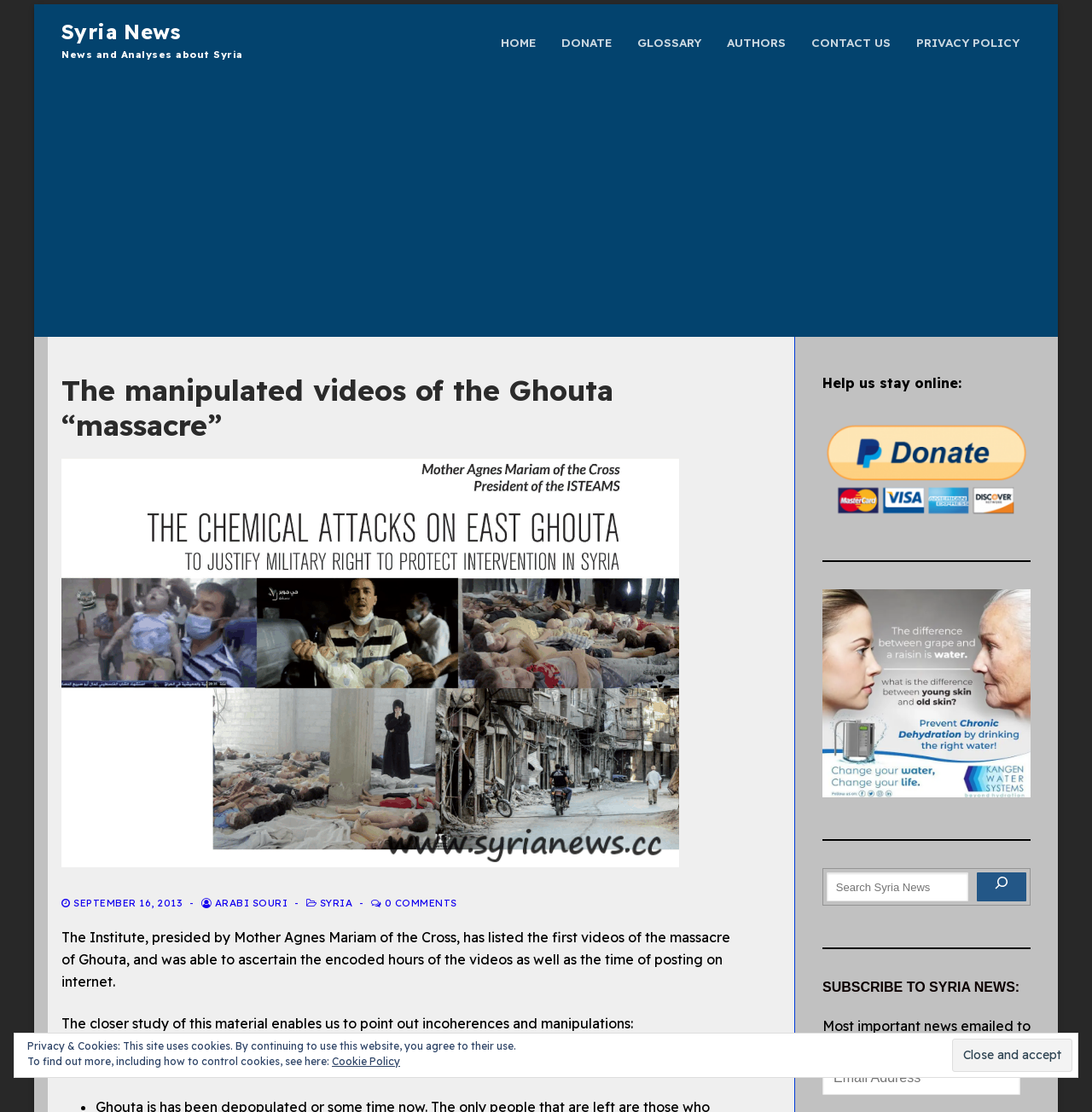Specify the bounding box coordinates of the area that needs to be clicked to achieve the following instruction: "Subscribe to Syria News by entering email address".

[0.753, 0.953, 0.934, 0.985]